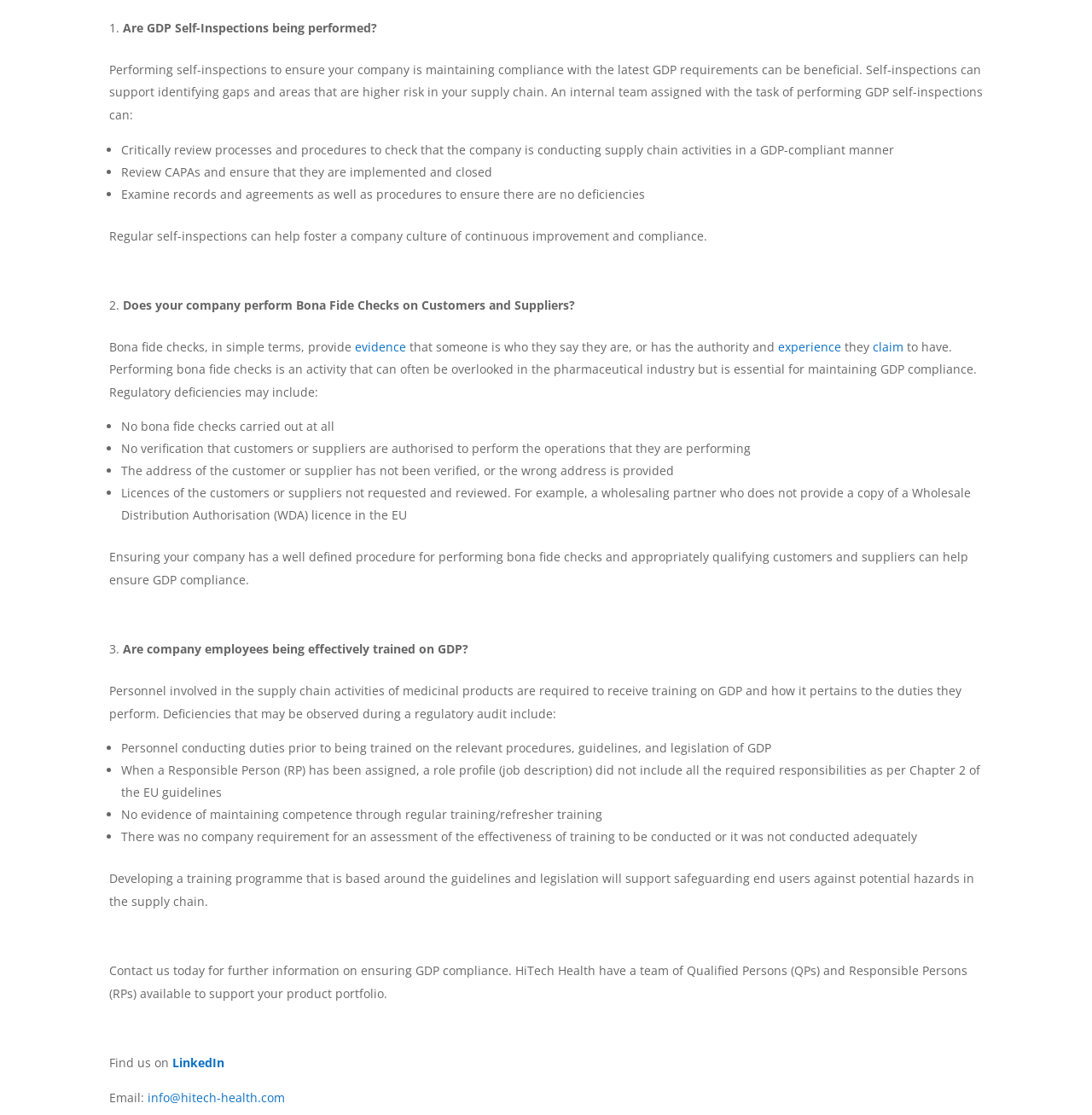Please answer the following question using a single word or phrase: 
What is a bona fide check?

Evidence of someone's identity or authority